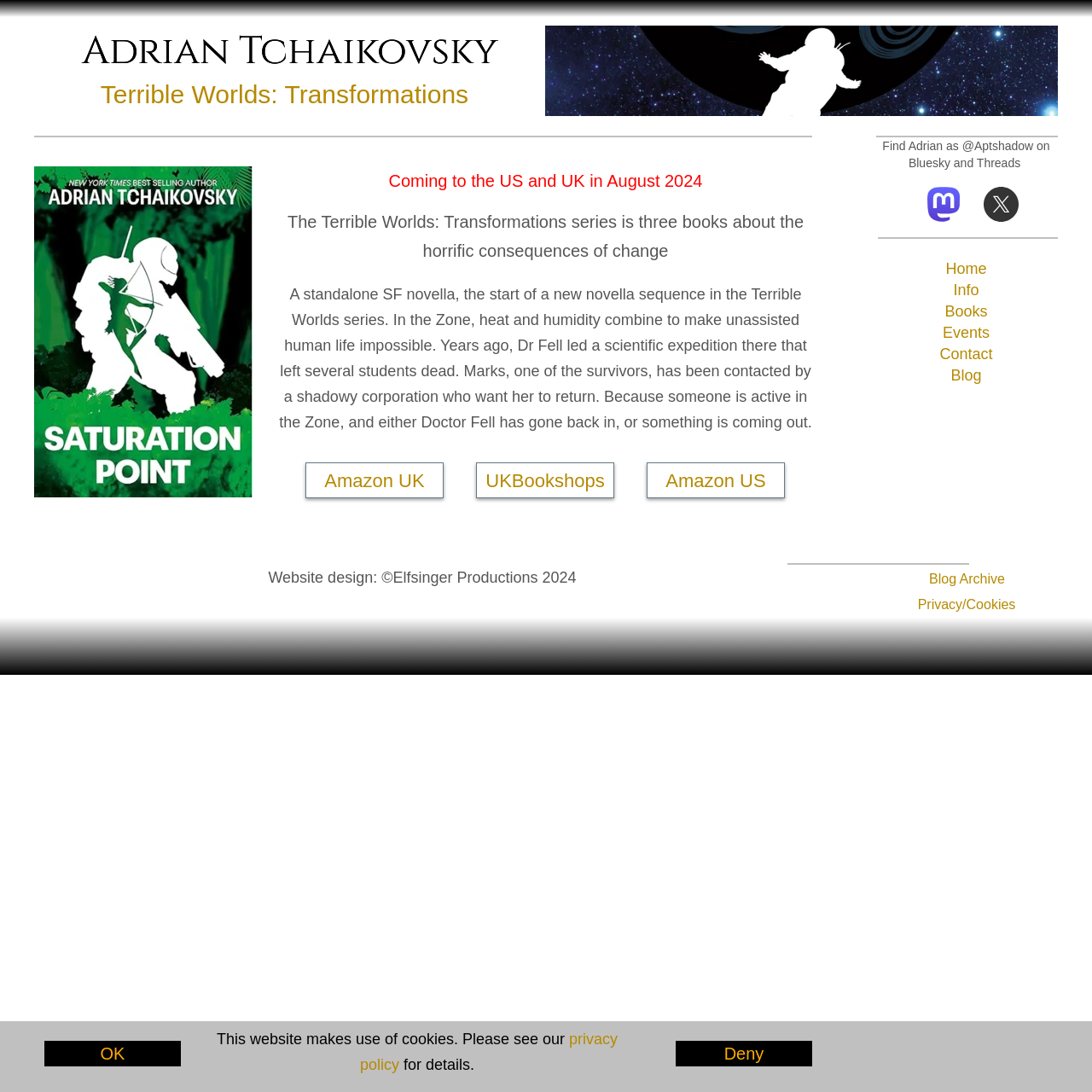Identify the bounding box coordinates for the UI element described by the following text: "parent_node: Adrian Tchaikovsky name="anchor3"". Provide the coordinates as four float numbers between 0 and 1, in the format [left, top, right, bottom].

[0.0, 0.535, 0.938, 0.536]